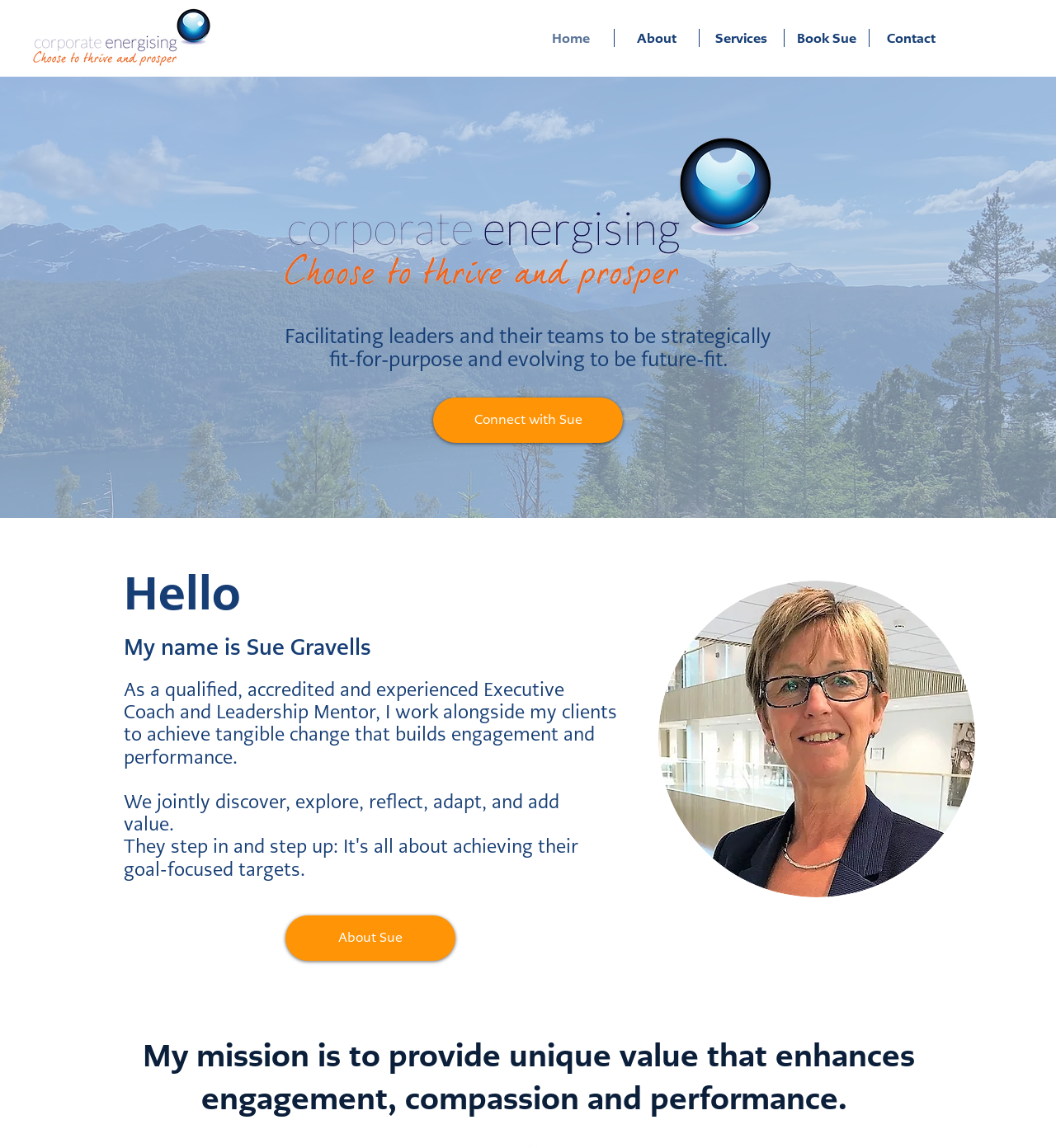Determine the bounding box coordinates of the UI element that matches the following description: "Book Sue". The coordinates should be four float numbers between 0 and 1 in the format [left, top, right, bottom].

[0.743, 0.025, 0.822, 0.041]